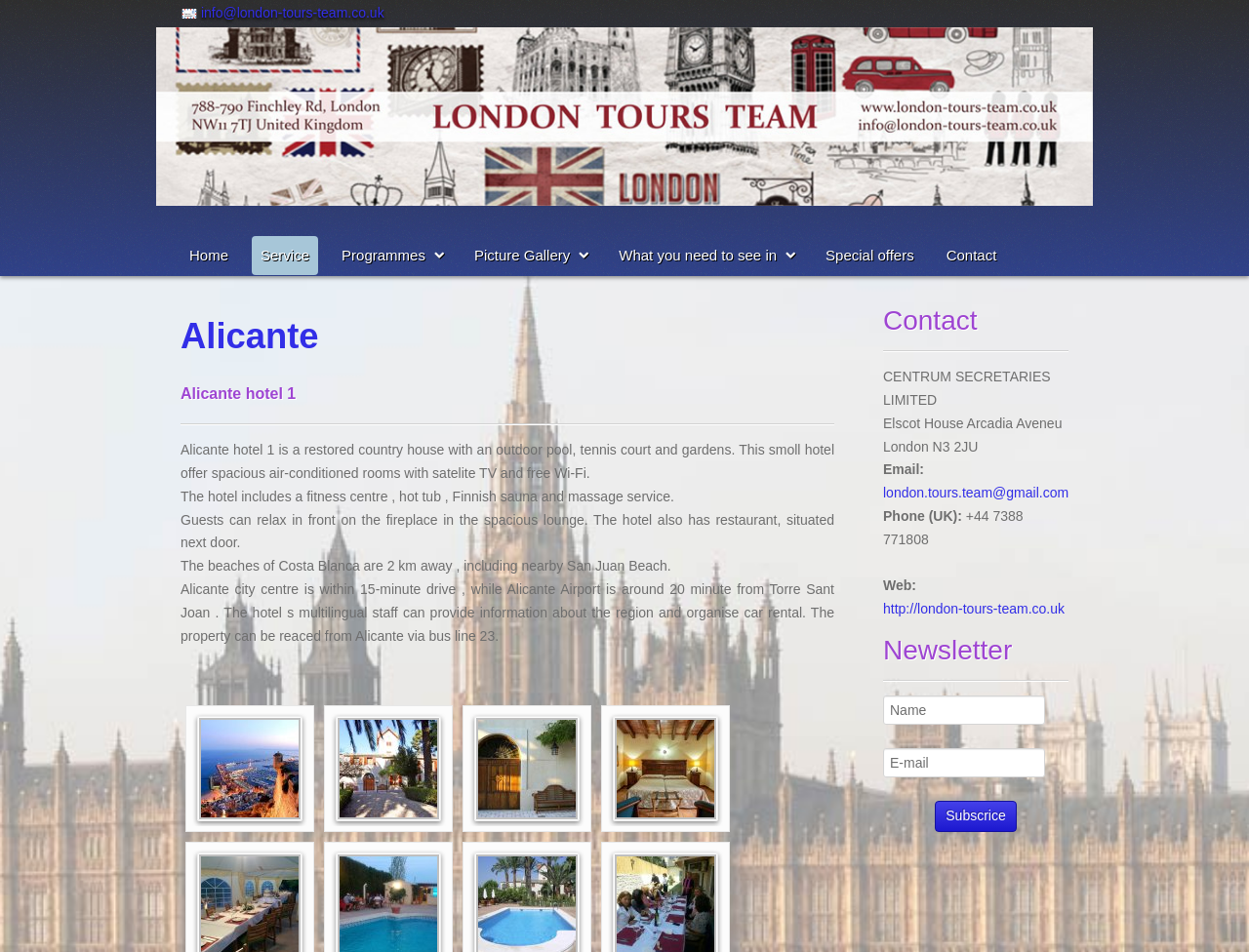Predict the bounding box coordinates of the area that should be clicked to accomplish the following instruction: "Click on the 'Home' link". The bounding box coordinates should consist of four float numbers between 0 and 1, i.e., [left, top, right, bottom].

[0.145, 0.249, 0.189, 0.288]